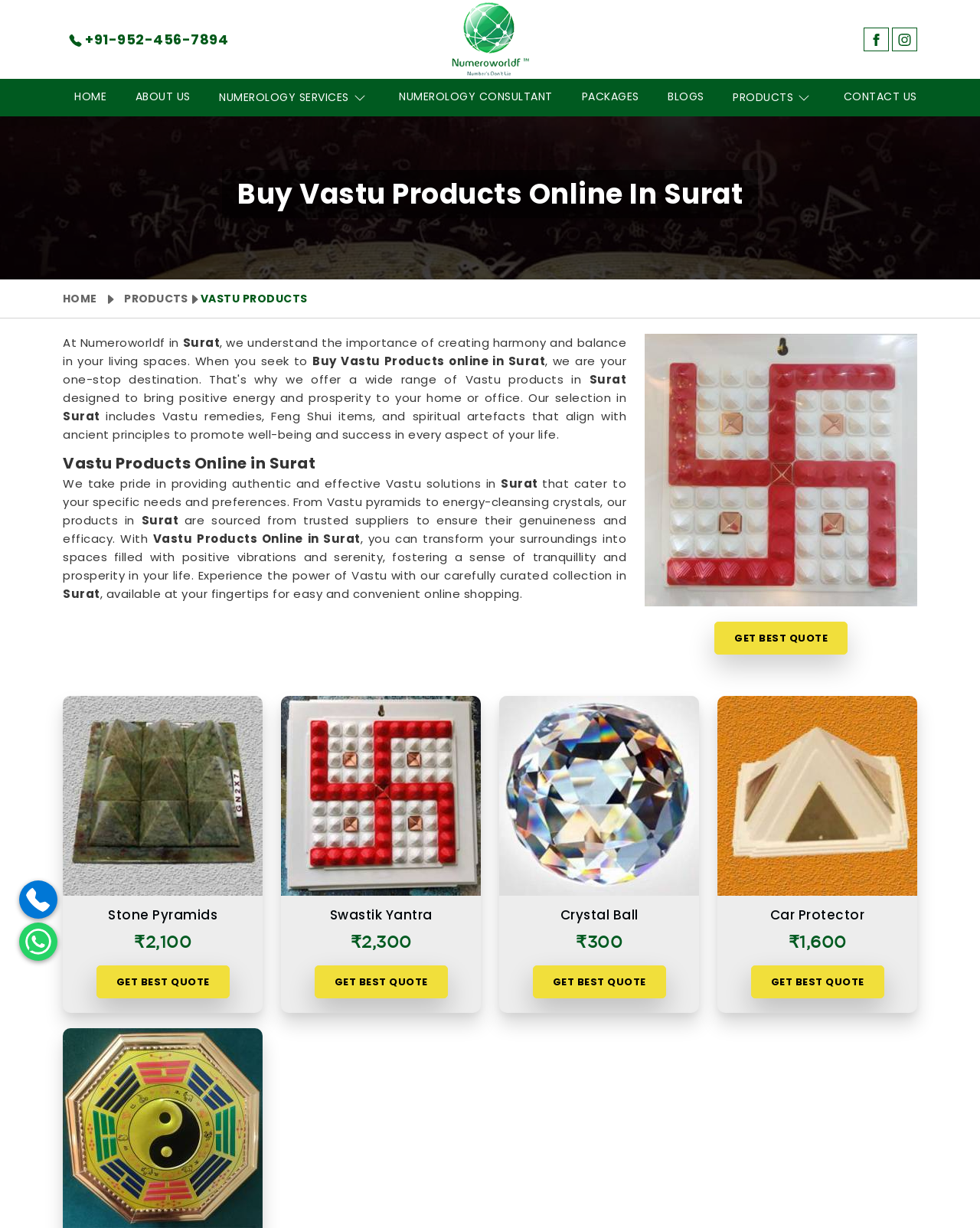Identify the bounding box coordinates of the region that should be clicked to execute the following instruction: "view the Vastu Products Online in Surat heading".

[0.227, 0.138, 0.773, 0.178]